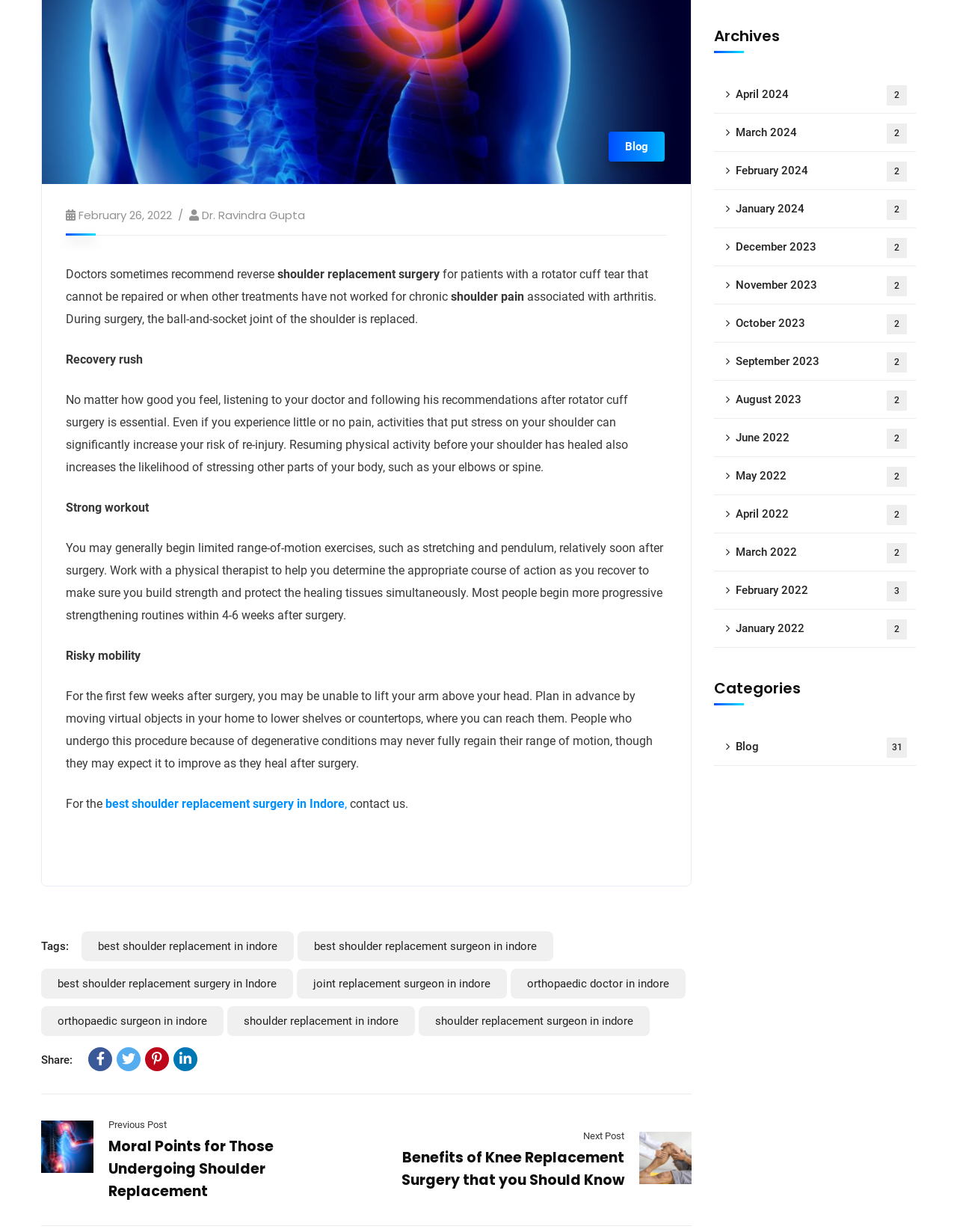Please determine the bounding box coordinates, formatted as (top-left x, top-left y, bottom-right x, bottom-right y), with all values as floating point numbers between 0 and 1. Identify the bounding box of the region described as: Blog 31

[0.746, 0.591, 0.957, 0.622]